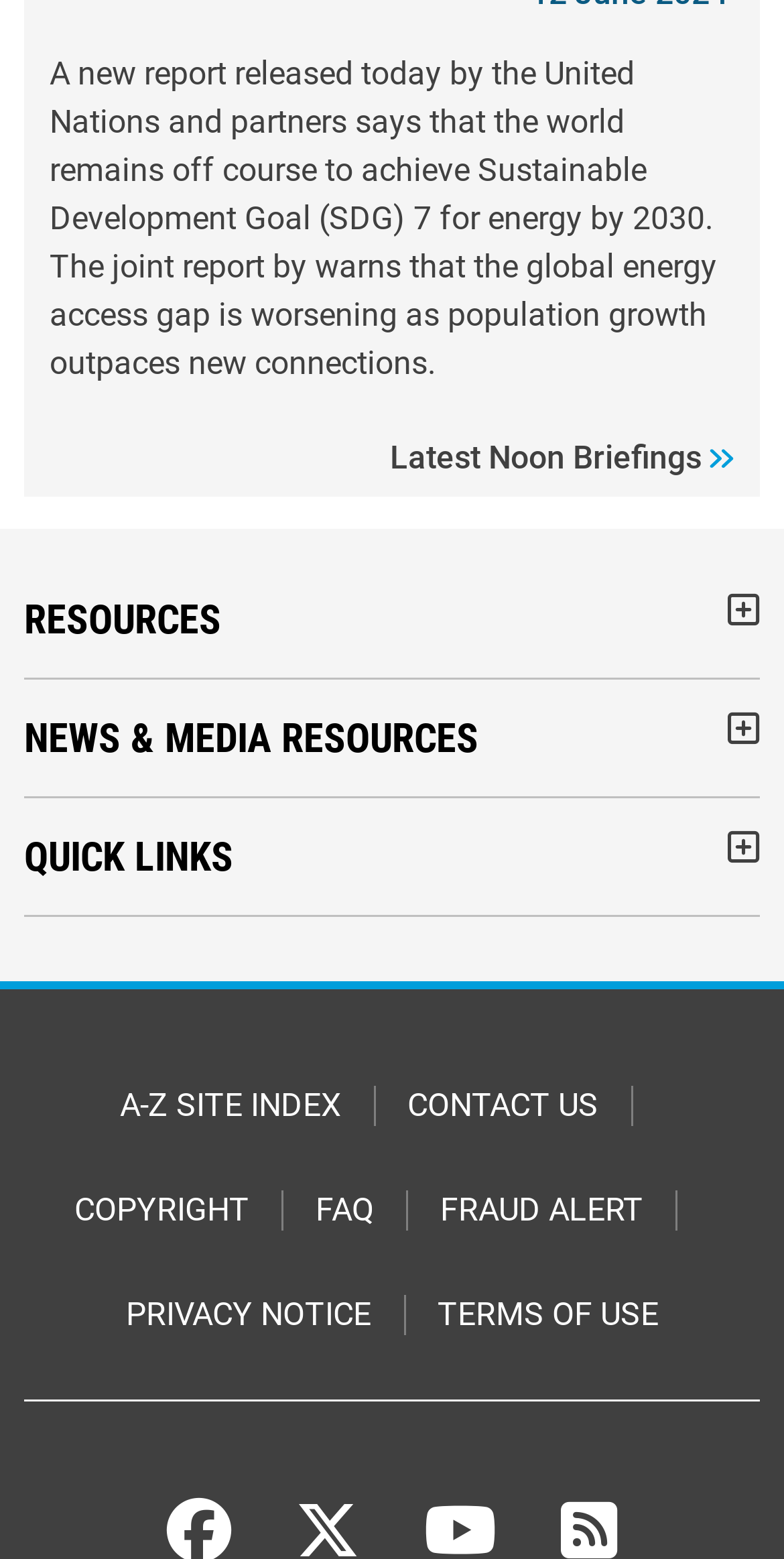Refer to the element description COPYRIGHT and identify the corresponding bounding box in the screenshot. Format the coordinates as (top-left x, top-left y, bottom-right x, bottom-right y) with values in the range of 0 to 1.

[0.095, 0.763, 0.318, 0.789]